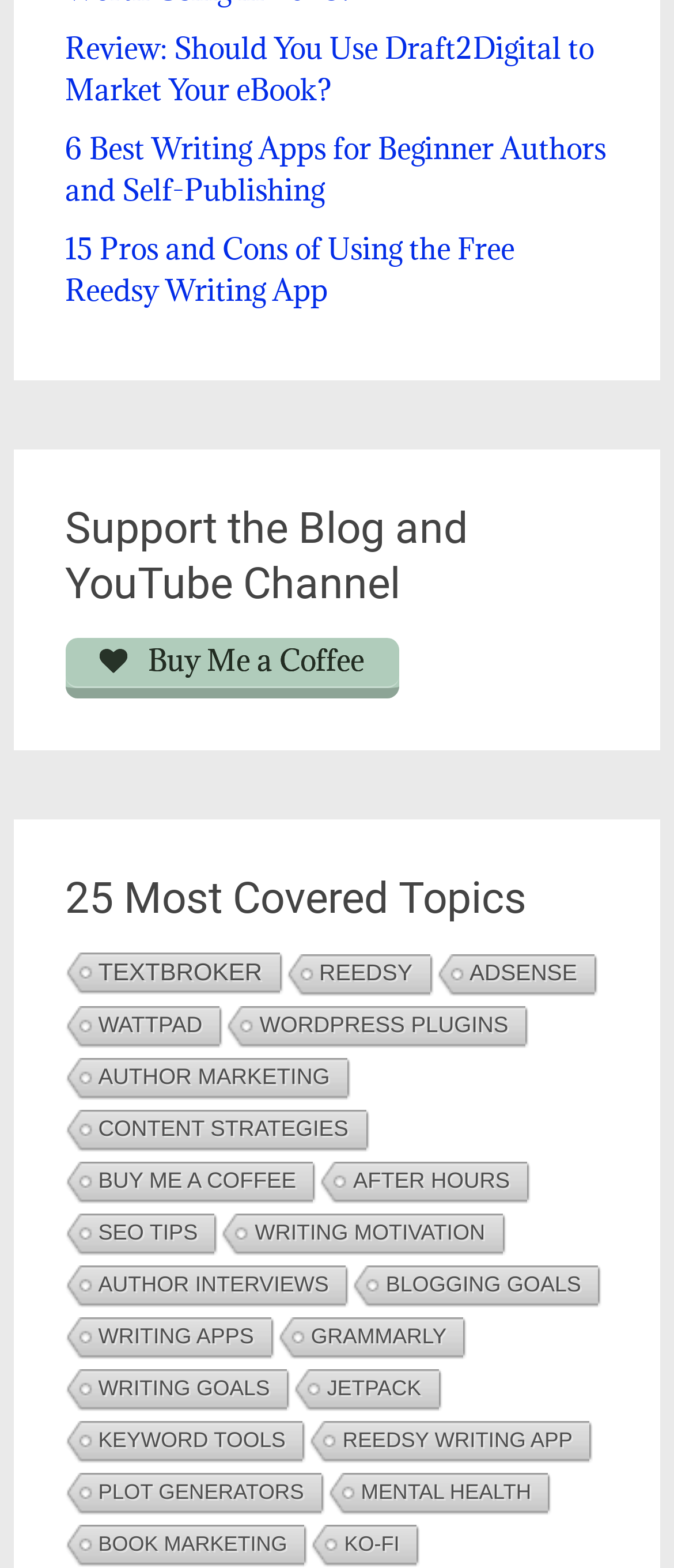Kindly determine the bounding box coordinates of the area that needs to be clicked to fulfill this instruction: "Contact Us".

None